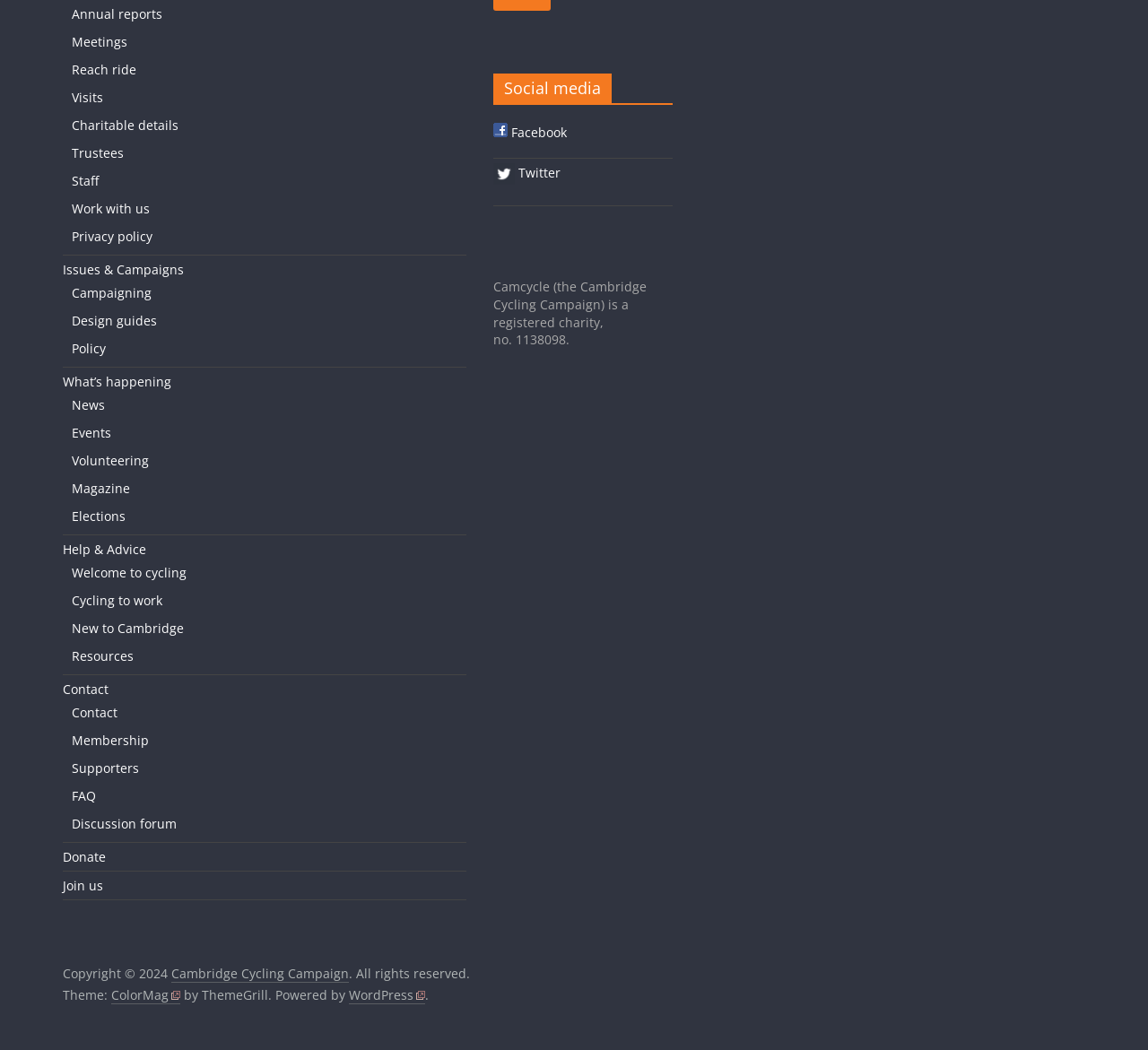Given the description of a UI element: "New to Cambridge", identify the bounding box coordinates of the matching element in the webpage screenshot.

[0.062, 0.59, 0.16, 0.606]